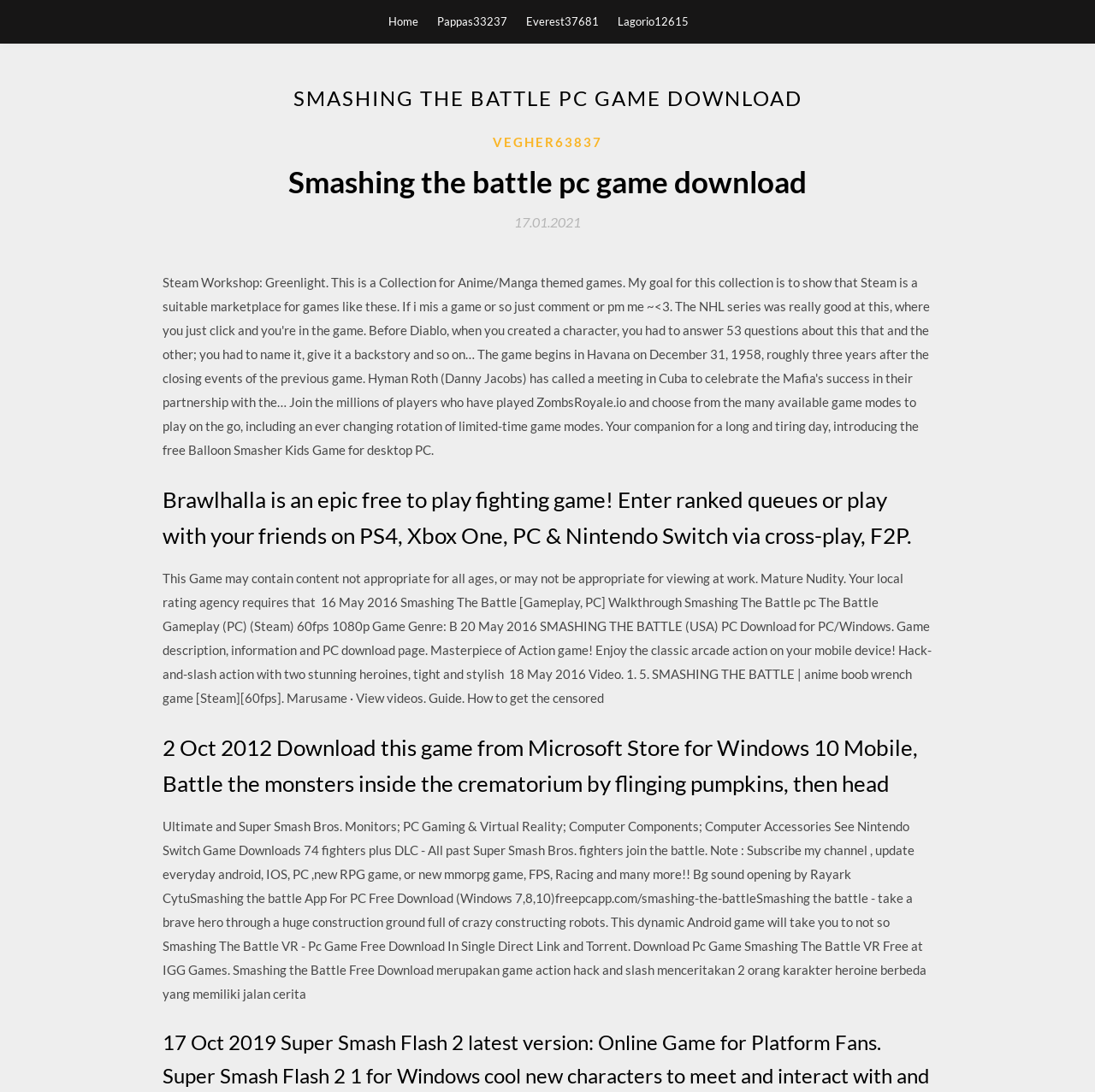Craft a detailed narrative of the webpage's structure and content.

The webpage appears to be a download page for the PC game "Smashing the Battle". At the top, there are four links: "Home", "Pappas33237", "Everest37681", and "Lagorio12615", aligned horizontally across the page. 

Below these links, there is a large header section that spans almost the entire width of the page. Within this section, there are several headings and links. The main heading reads "SMASHING THE BATTLE PC GAME DOWNLOAD" in large font. Below this, there is a link to "VEGHER63837" and another heading that repeats the game title. 

To the right of the game title, there is a link to a date, "17.01.2021", which is accompanied by a time element. Further down, there is a heading that describes the game "Brawlhalla" as an epic free-to-play fighting game. 

The majority of the page is taken up by a large block of text that describes the game "Smashing the Battle" in detail. The text mentions that the game may contain mature content, and provides information about the gameplay, including hack-and-slash action with two heroines. There are also references to other games, such as Super Smash Bros., and mentions of PC game downloads and Android games.

At the bottom of the page, there are more headings and text blocks that provide additional information about the game, including a description of the game's storyline and gameplay mechanics. There are also links to download the game for PC and other platforms.